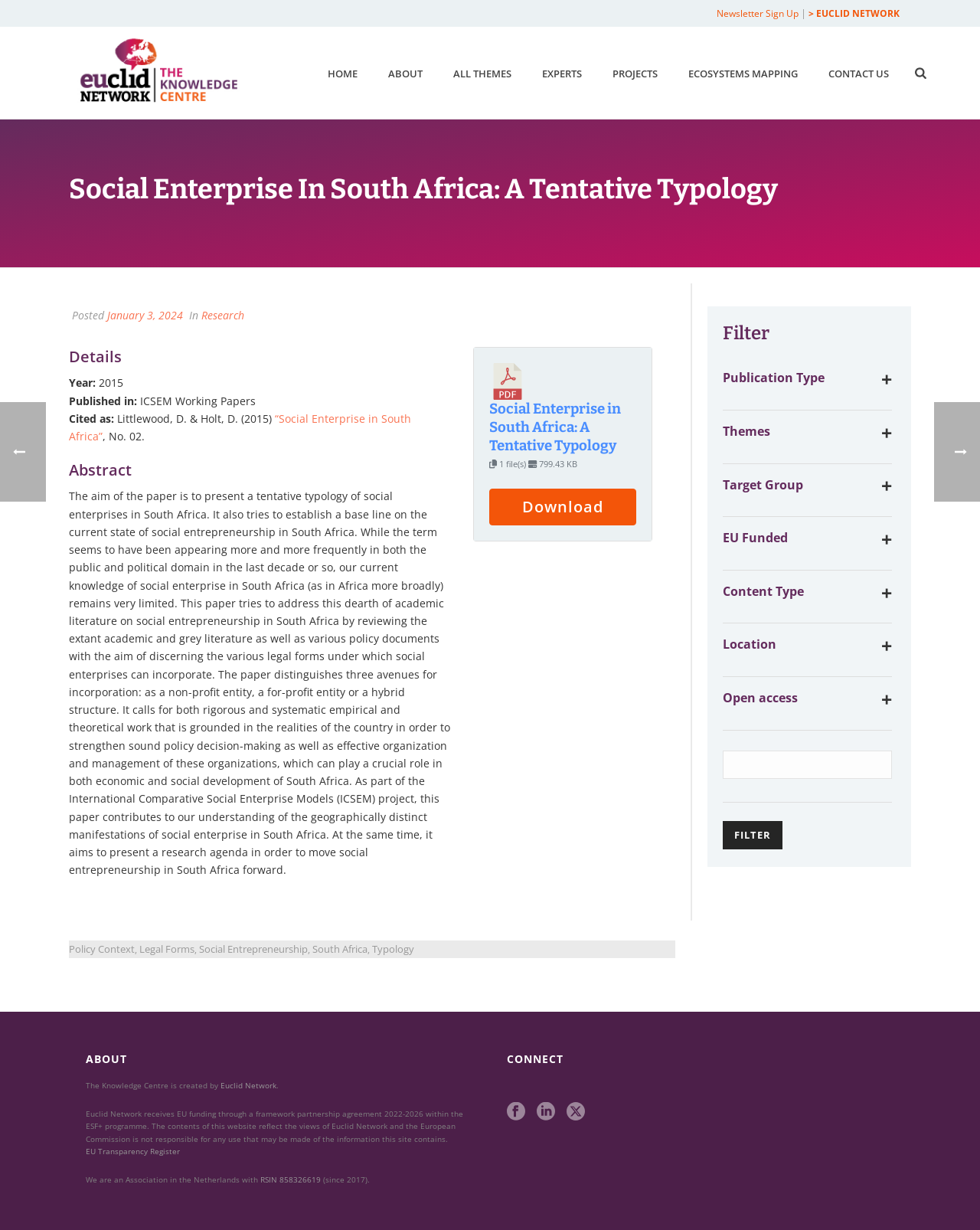Determine the bounding box coordinates for the area you should click to complete the following instruction: "Filter by publication type".

[0.738, 0.3, 0.911, 0.603]